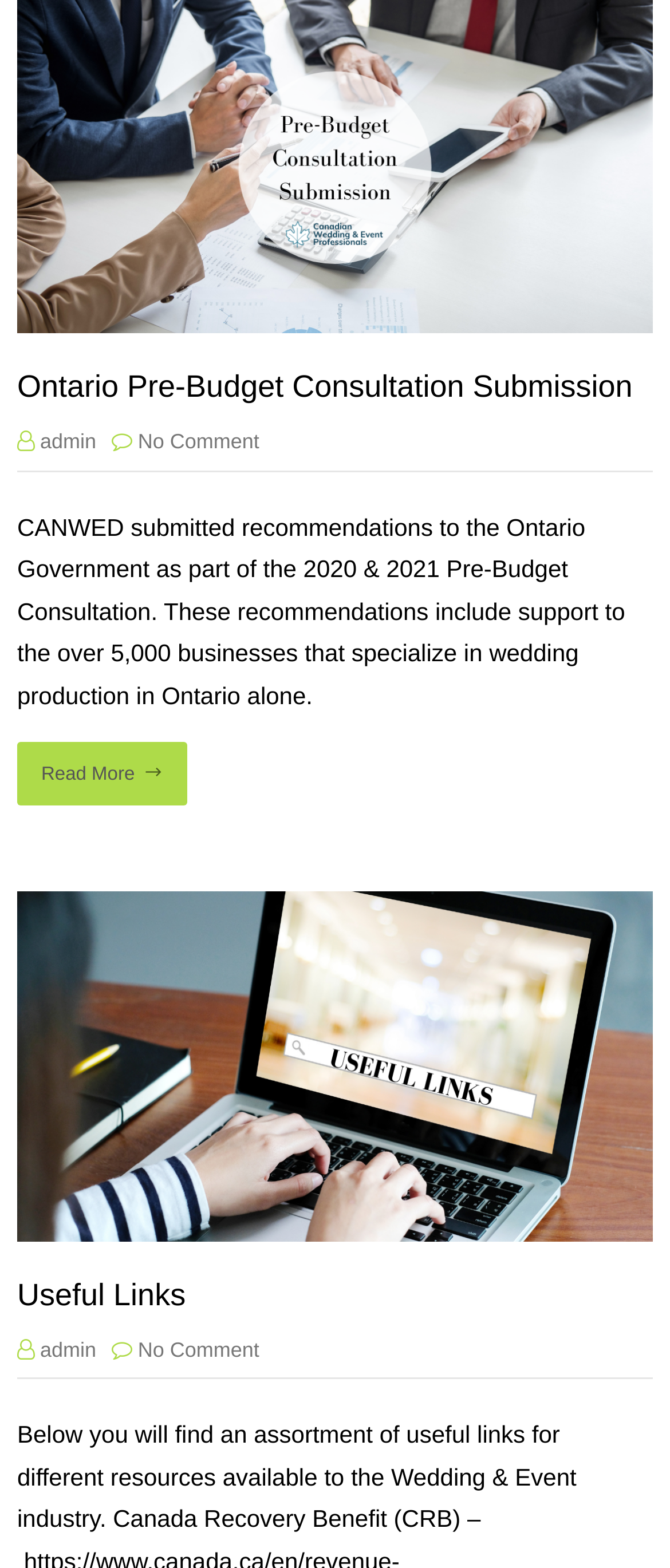Determine the bounding box for the UI element as described: "admin". The coordinates should be represented as four float numbers between 0 and 1, formatted as [left, top, right, bottom].

[0.06, 0.274, 0.144, 0.29]